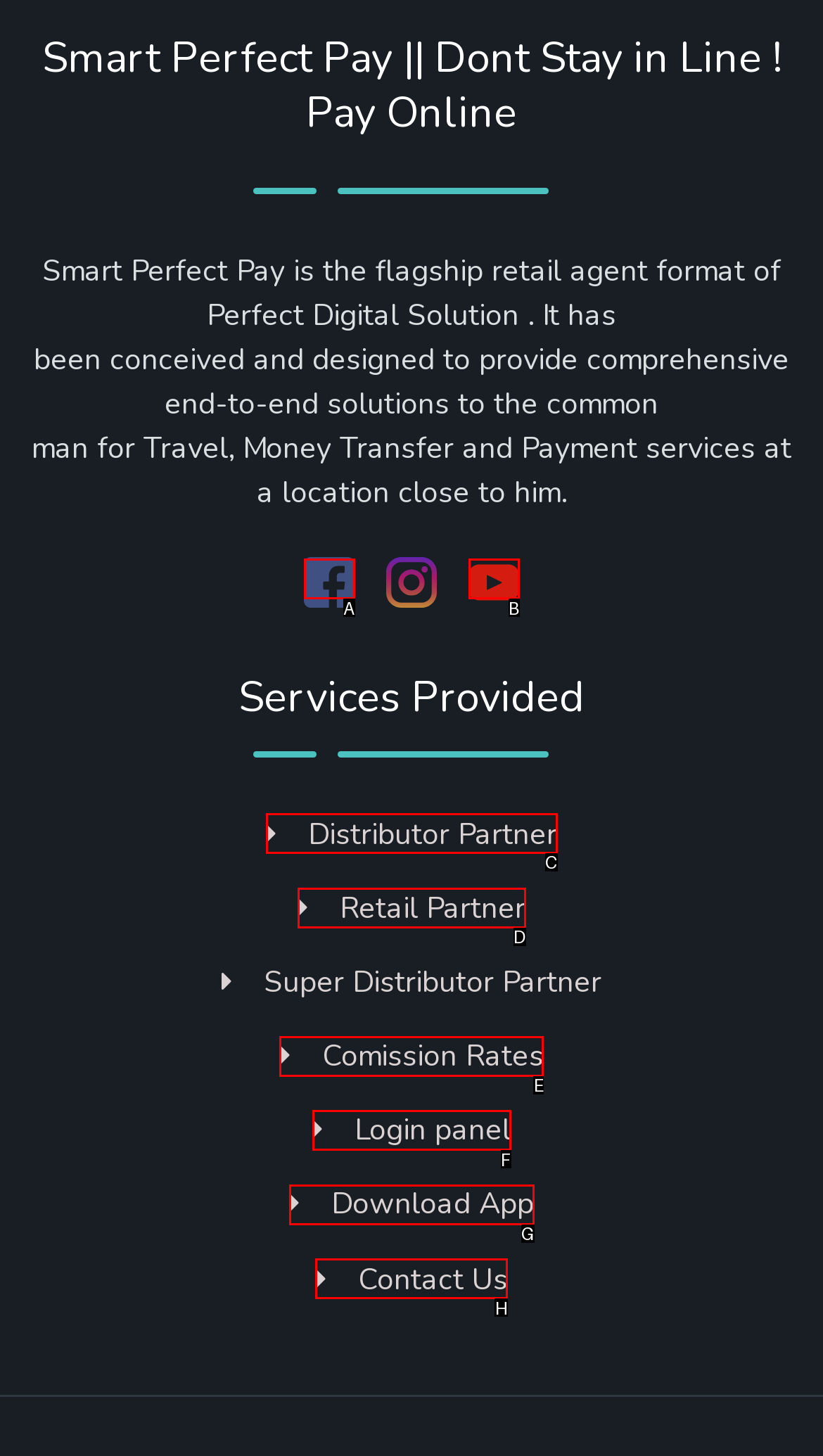Match the HTML element to the description: alt="Facebook". Respond with the letter of the correct option directly.

A